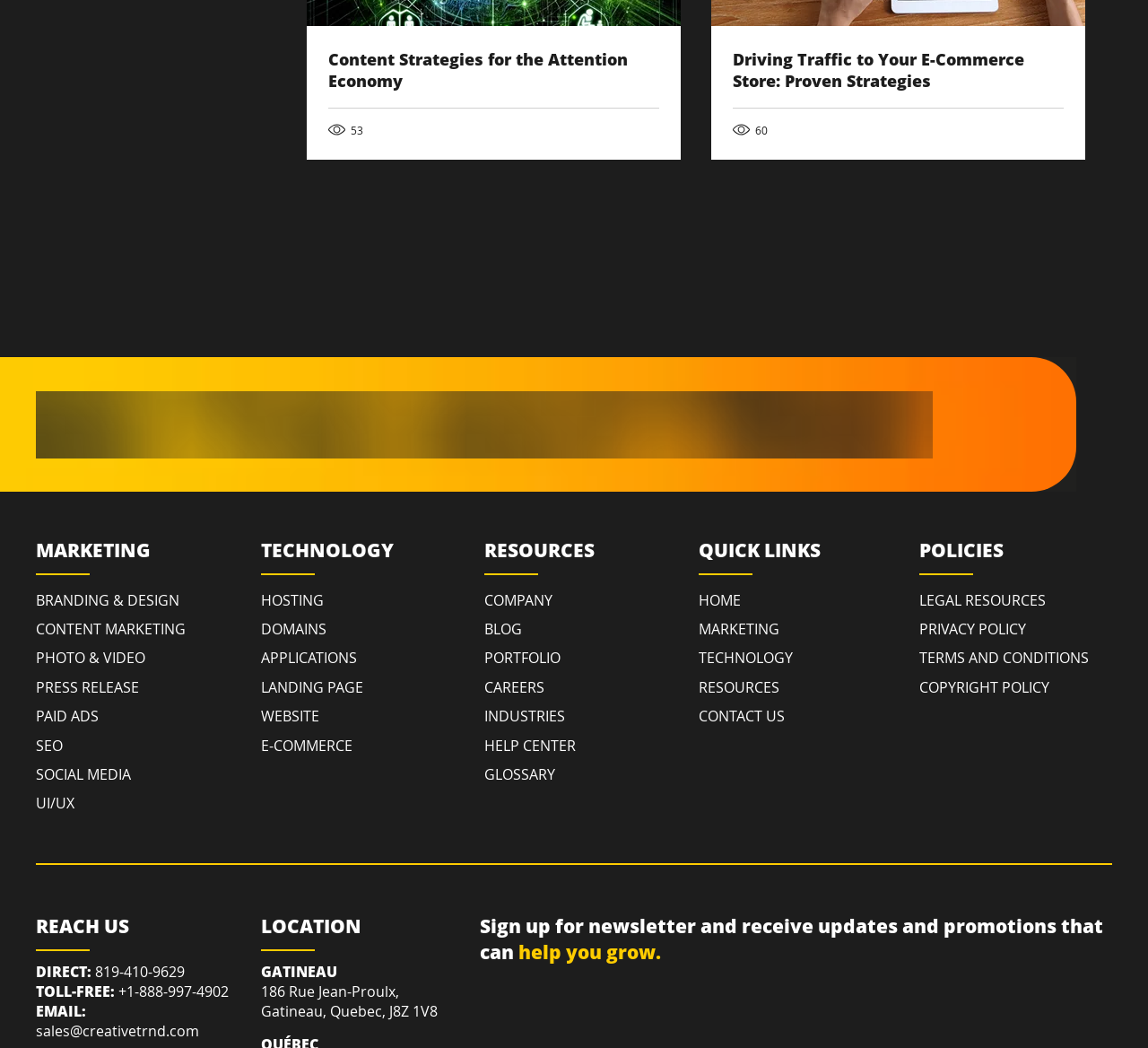Extract the bounding box for the UI element that matches this description: "Uncategorized".

None